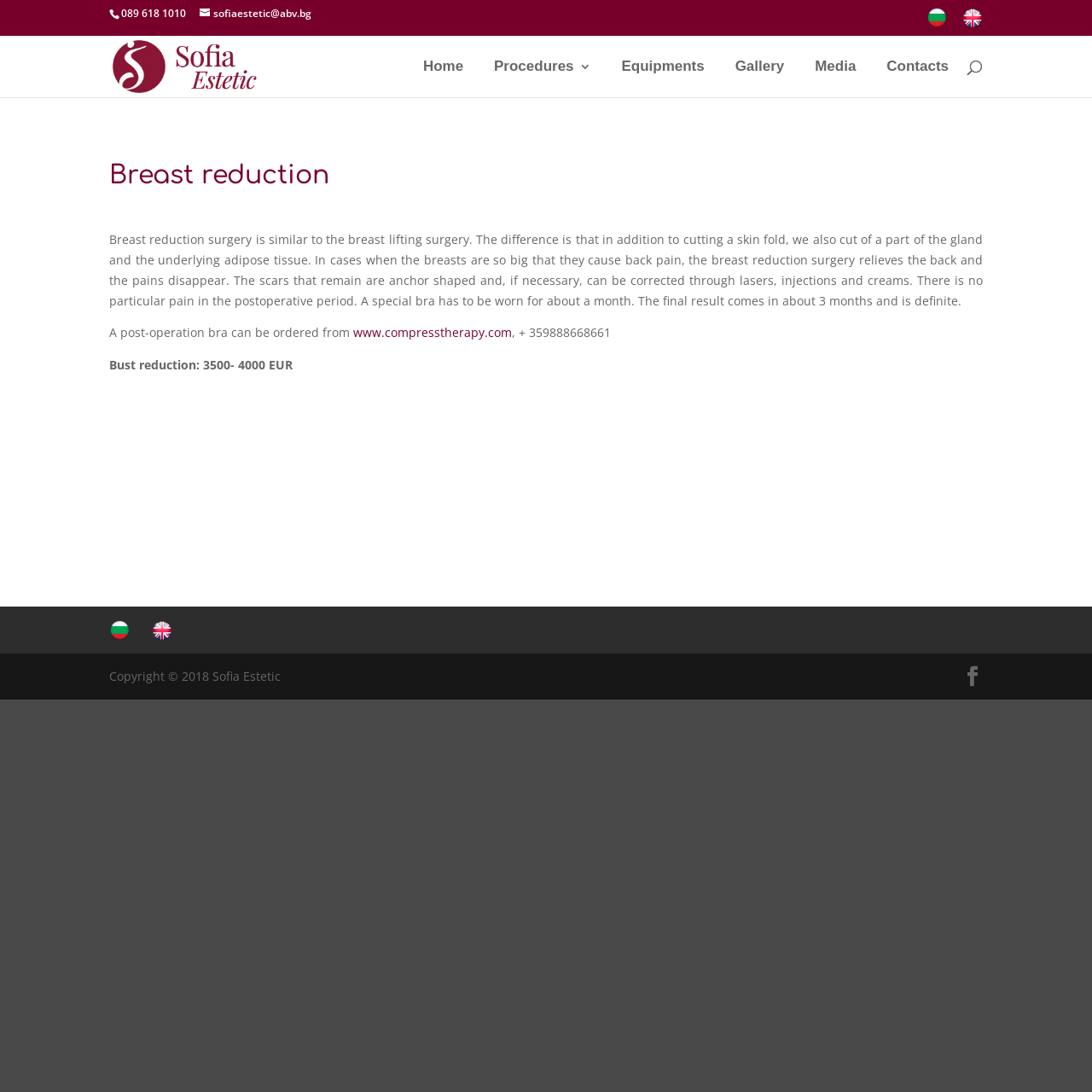Describe the entire webpage, focusing on both content and design.

The webpage is about breast reduction surgery, specifically from Sofia Estetic. At the top, there are several links, including phone numbers and email addresses, as well as a logo image of Sofia Estetic. Below these links, there is a navigation menu with options such as Home, Procedures, Equipments, Gallery, Media, and Contacts.

The main content of the webpage is an article about breast reduction surgery. The article has a heading "Breast reduction" and provides detailed information about the surgery, including its similarities to breast lifting surgery, the procedure, and the post-operative period. The text also mentions the benefits of the surgery, such as relieving back pain, and provides information about the scars and the final result.

Within the article, there is a link to a website where a post-operation bra can be ordered, as well as a phone number for further information. Additionally, the article provides pricing information for the bust reduction surgery.

At the bottom of the webpage, there is a copyright notice stating "Copyright © 2018 Sofia Estetic". There are also several social media links and a search bar at the top of the page.